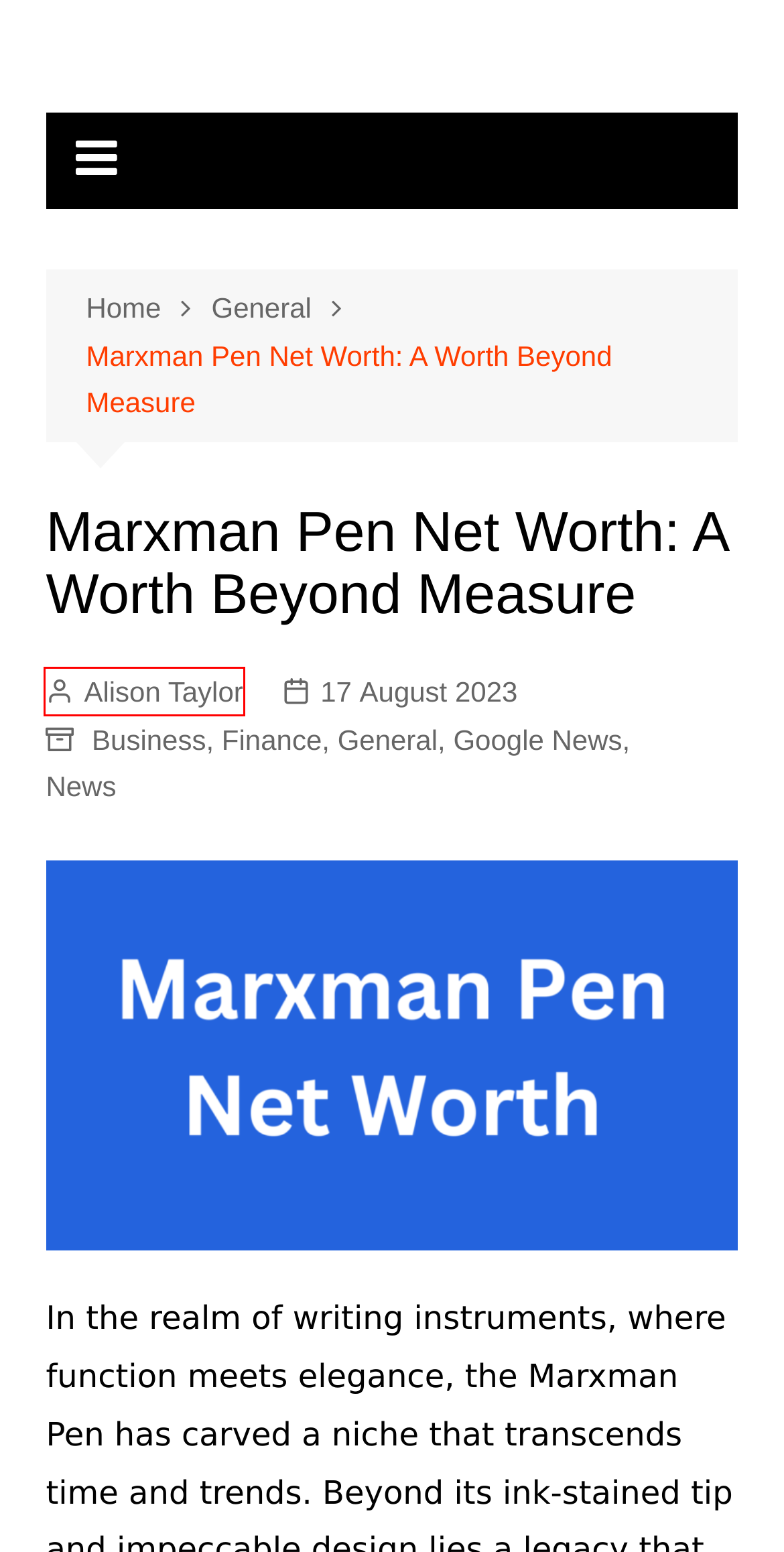Given a webpage screenshot featuring a red rectangle around a UI element, please determine the best description for the new webpage that appears after the element within the bounding box is clicked. The options are:
A. Alison Taylor, Author at Kontkonkord
B. General Archives - Kontkonkord
C. Google News Archives - Kontkonkord
D. Gener8 Net Worth: Revolutionizing Digital Advertising and its Financial Impact - Kontkonkord
E. The Little Loop Net Worth: Unraveling a Growing Financial Empire - Kontkonkord
F. News Archives - Kontkonkord
G. Kontkonkord - Top SEO Leading Agency
H. Marxman Pen Net Worth Archives - Kontkonkord

A